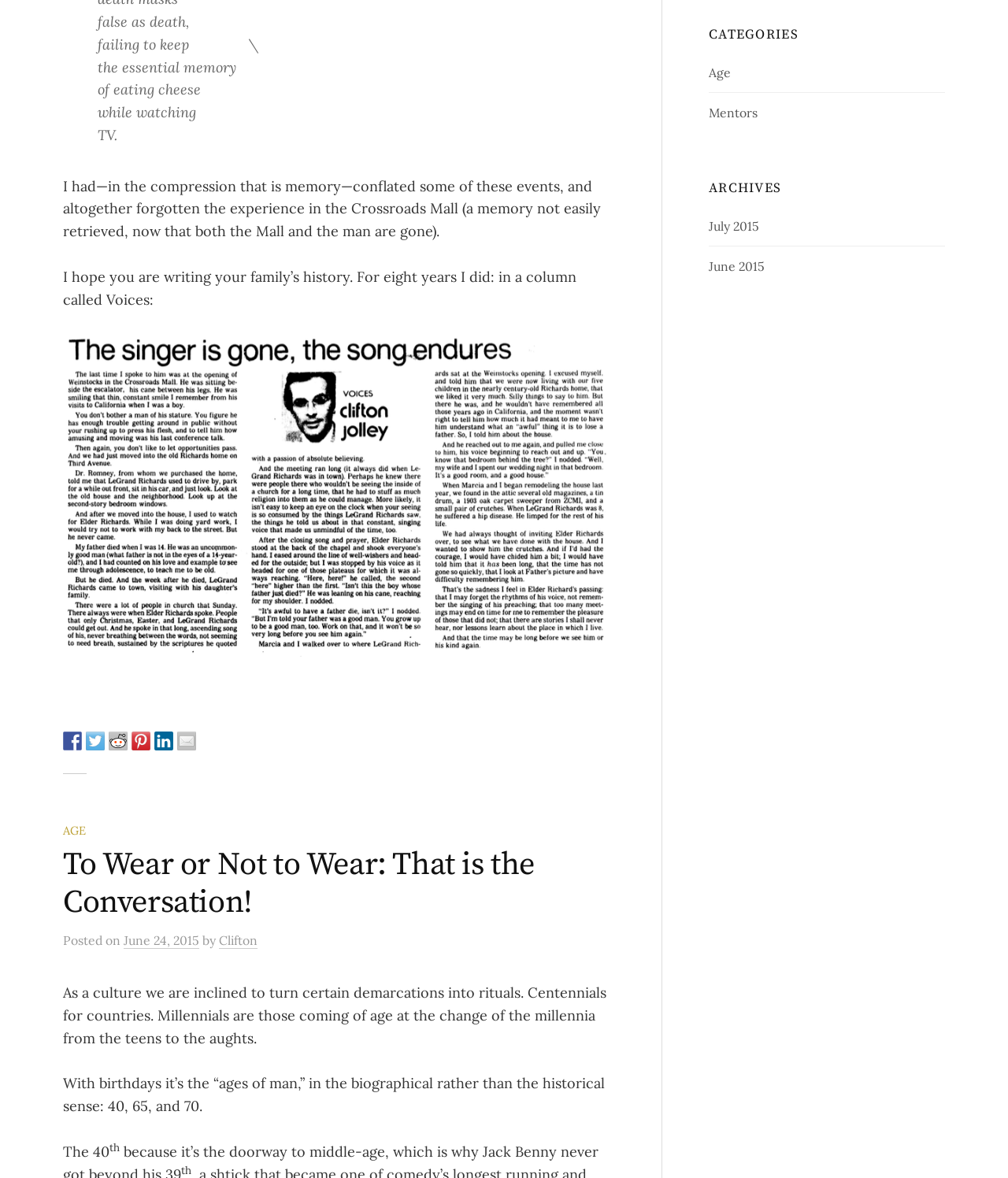Please pinpoint the bounding box coordinates for the region I should click to adhere to this instruction: "Share on Facebook".

[0.062, 0.621, 0.081, 0.637]